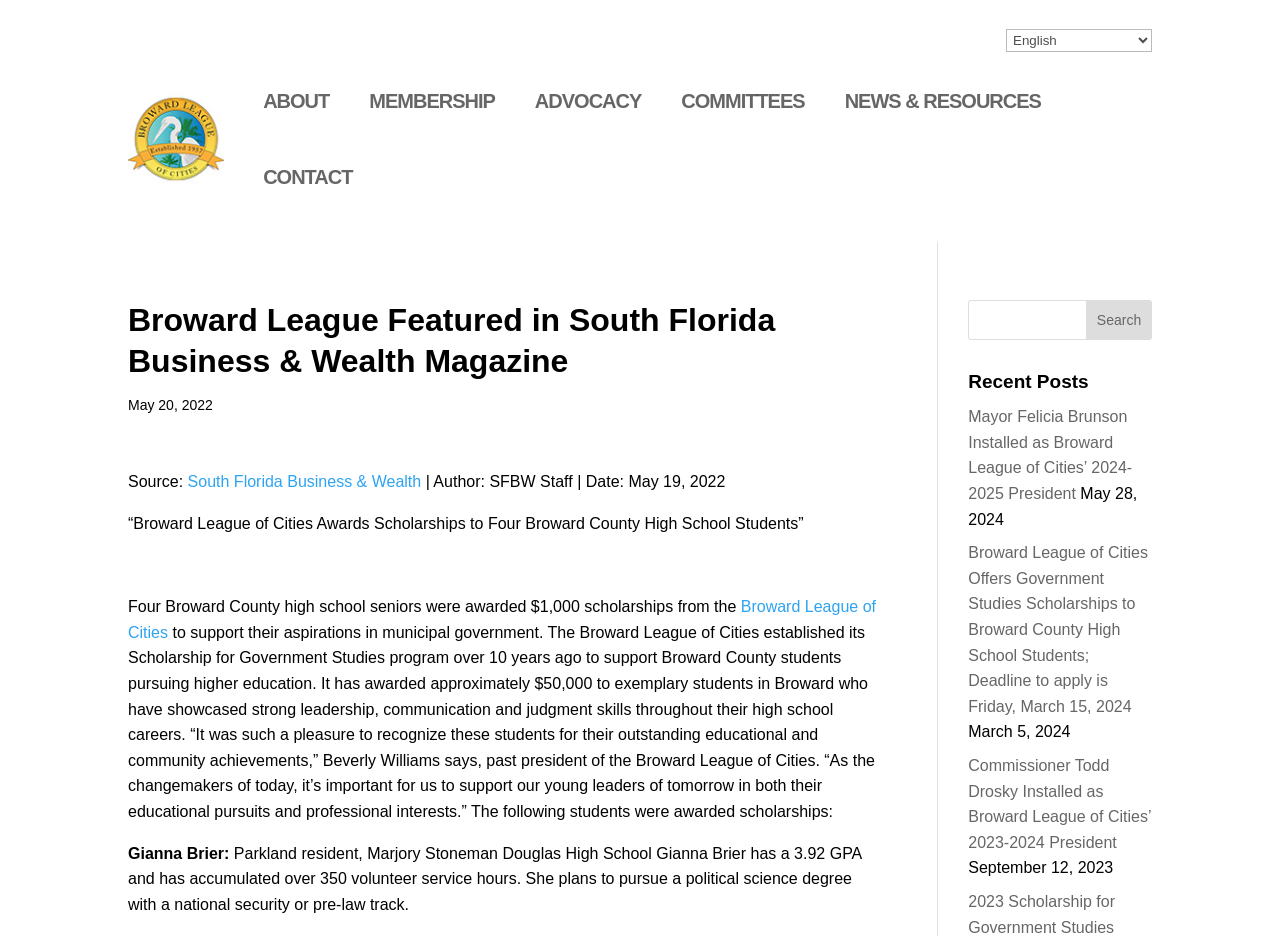Locate the bounding box coordinates of the area that needs to be clicked to fulfill the following instruction: "Search for something". The coordinates should be in the format of four float numbers between 0 and 1, namely [left, top, right, bottom].

[0.756, 0.32, 0.9, 0.363]